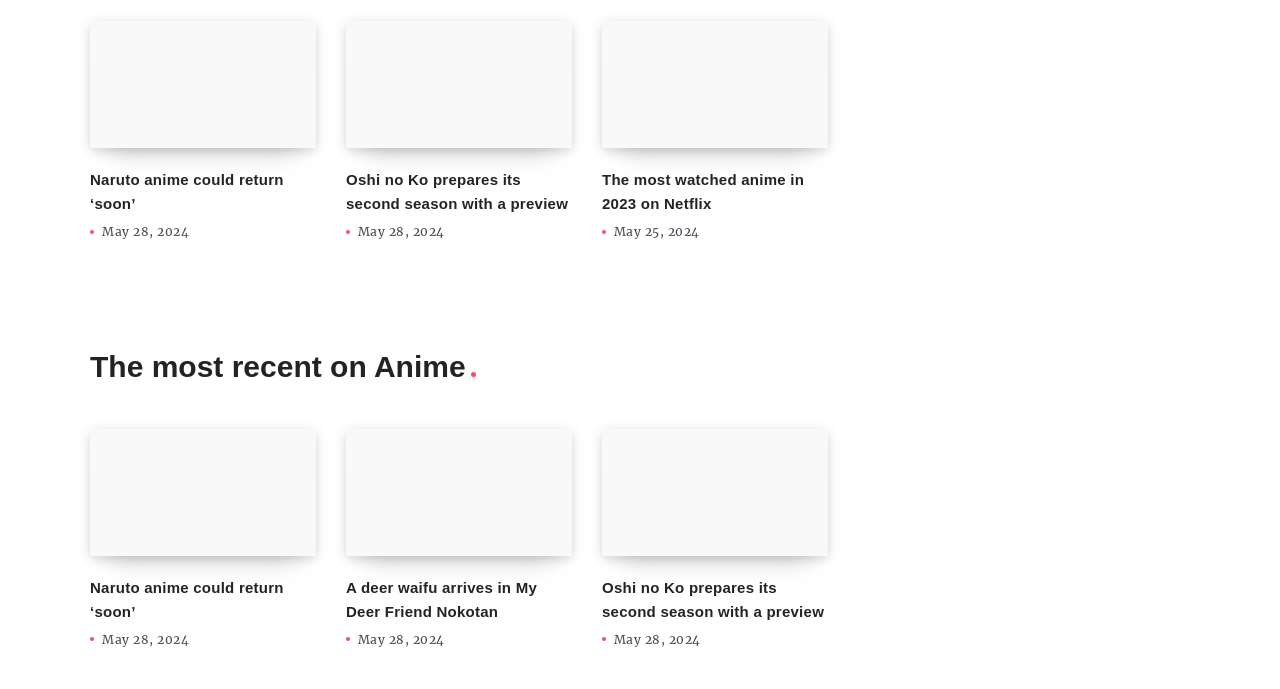Provide the bounding box coordinates of the section that needs to be clicked to accomplish the following instruction: "Learn about Naruto anime return."

[0.07, 0.622, 0.247, 0.807]